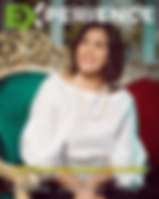What is the title of the magazine?
Refer to the screenshot and answer in one word or phrase.

EXPERIENCE